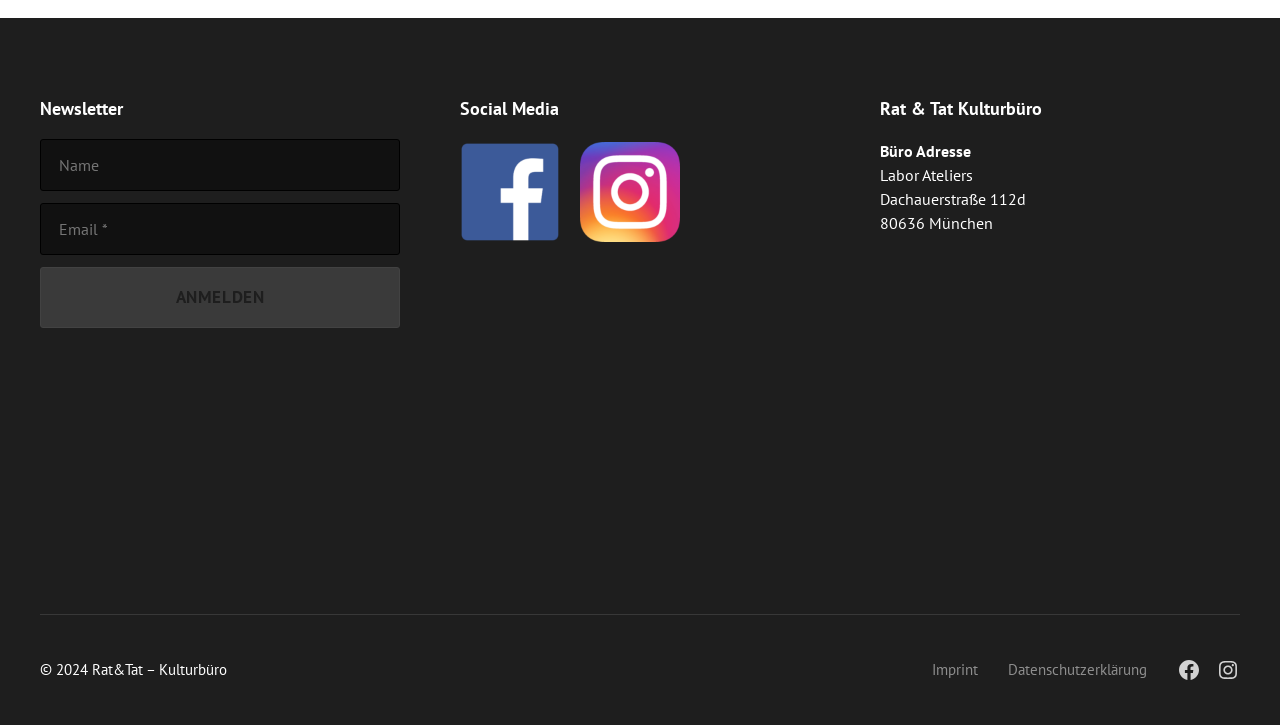Please specify the bounding box coordinates of the clickable region necessary for completing the following instruction: "Enter name". The coordinates must consist of four float numbers between 0 and 1, i.e., [left, top, right, bottom].

[0.031, 0.192, 0.312, 0.264]